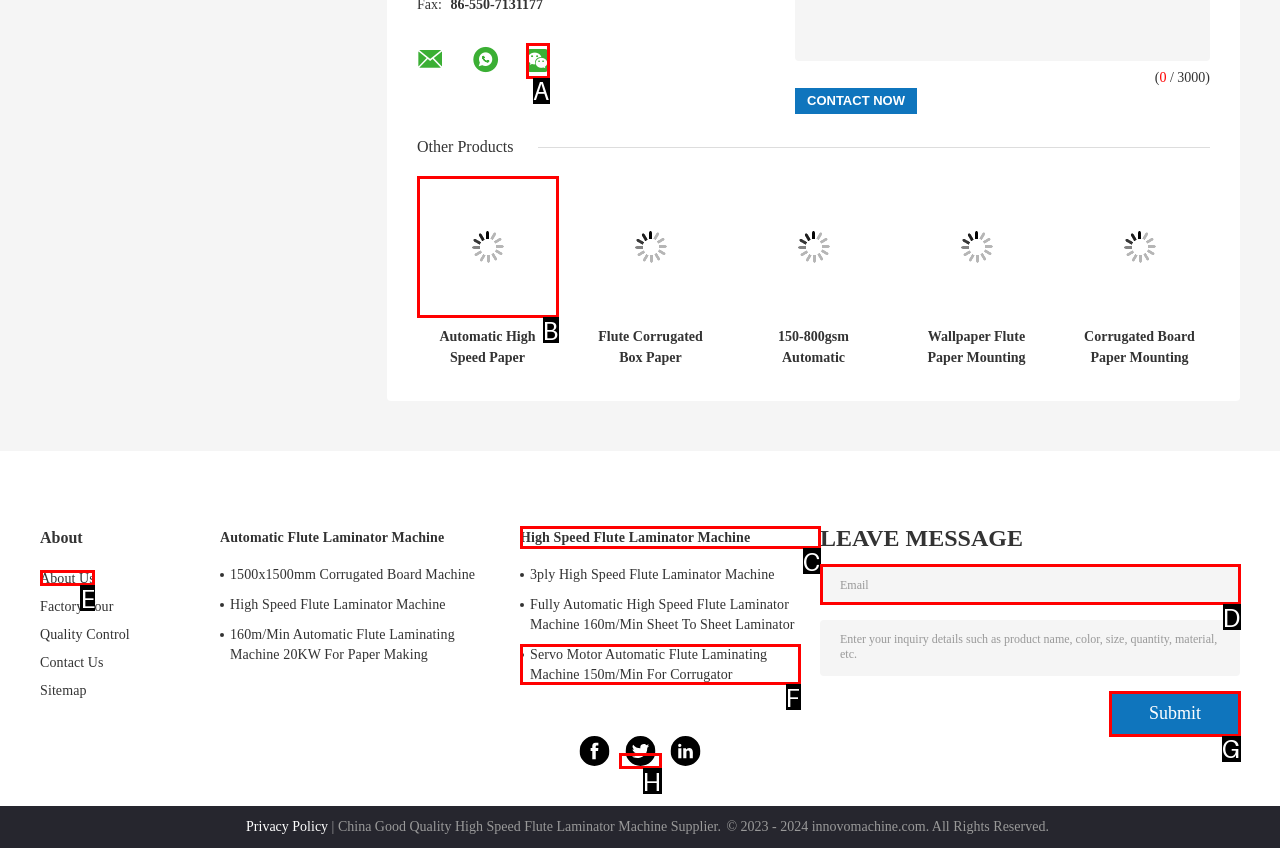Select the appropriate bounding box to fulfill the task: Click the Submit button Respond with the corresponding letter from the choices provided.

G